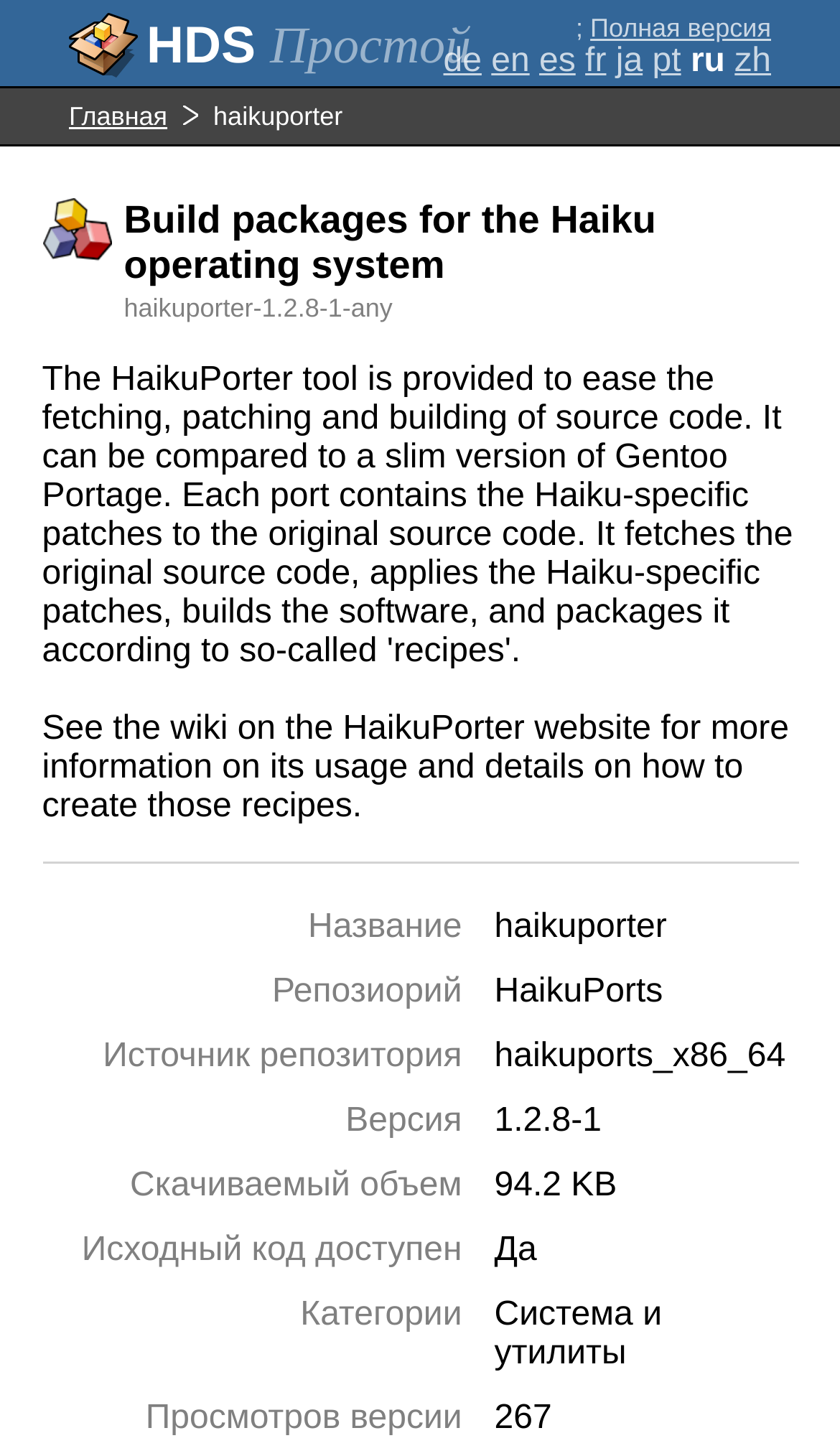What category does the package belong to?
Answer the question with a detailed and thorough explanation.

The category of the package can be found in the description list detail section, where it is stated as 'Система и утилиты', which translates to 'System and utilities'.